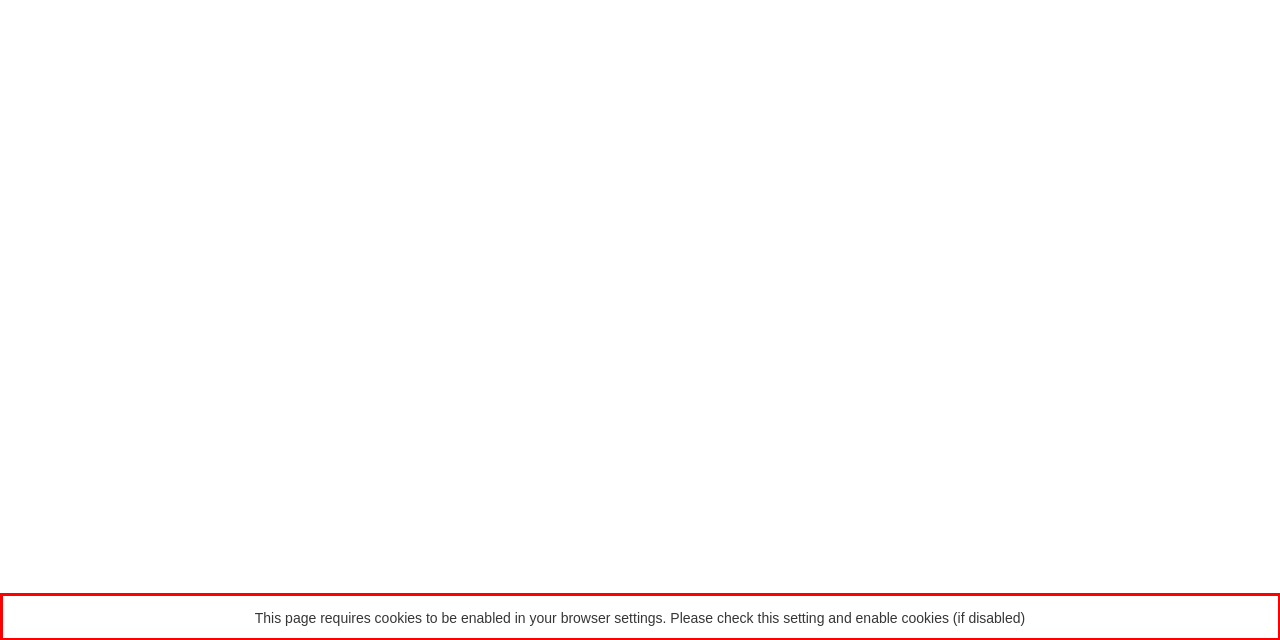Locate the red bounding box in the provided webpage screenshot and use OCR to determine the text content inside it.

This page requires cookies to be enabled in your browser settings. Please check this setting and enable cookies (if disabled)